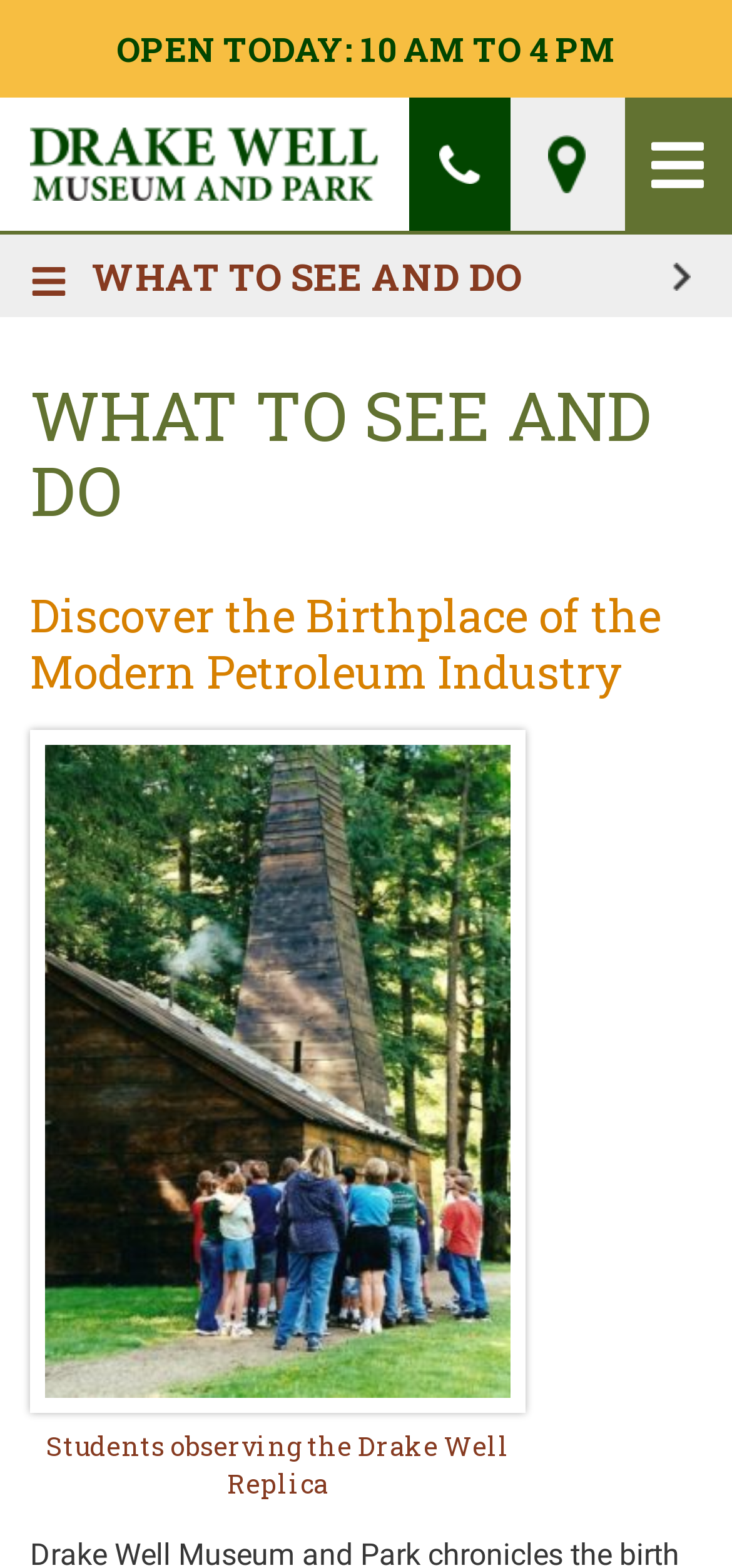Using the provided element description "What to See and Do", determine the bounding box coordinates of the UI element.

[0.041, 0.15, 0.959, 0.202]